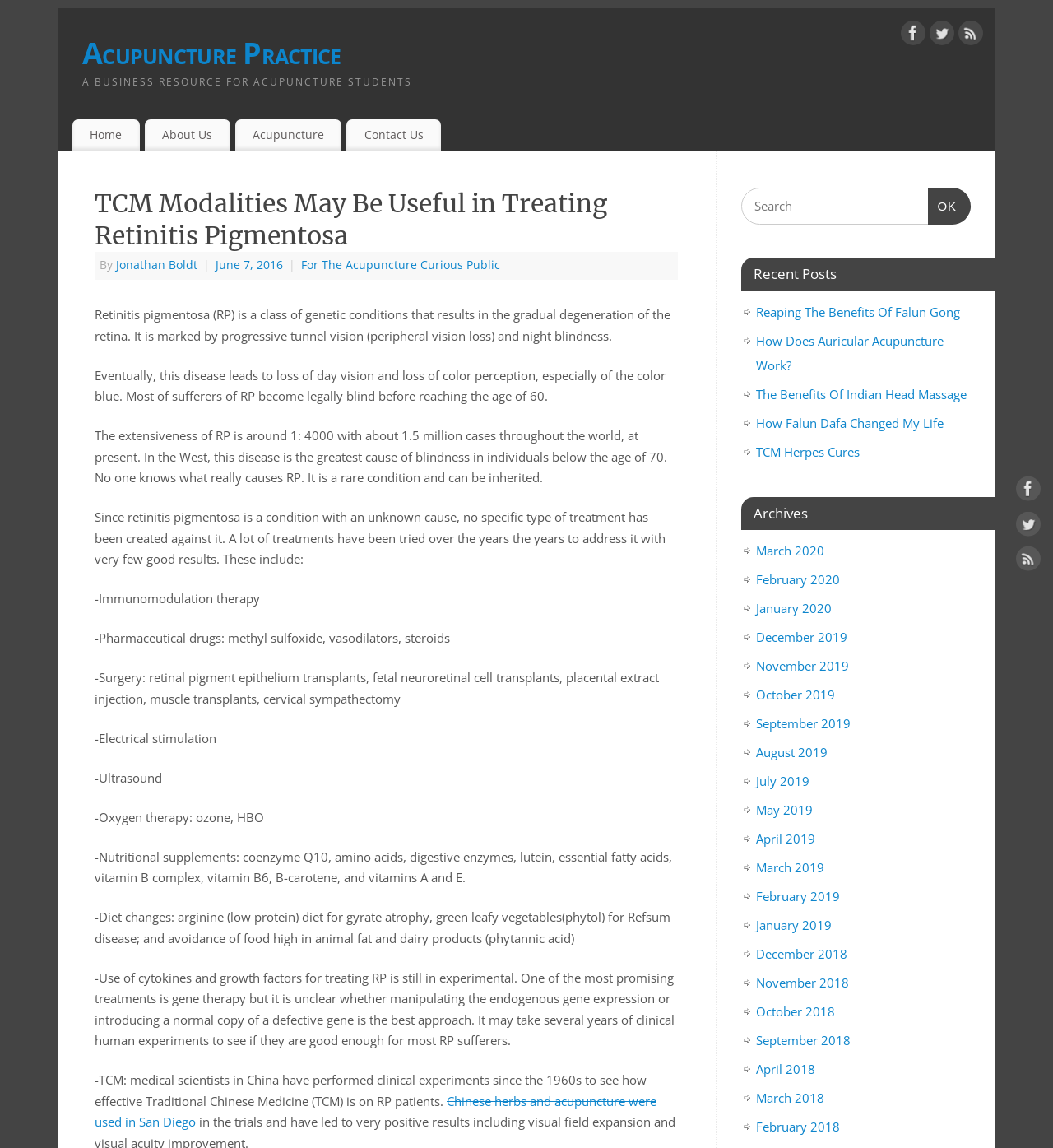Select the bounding box coordinates of the element I need to click to carry out the following instruction: "Click the 'By County' link".

None